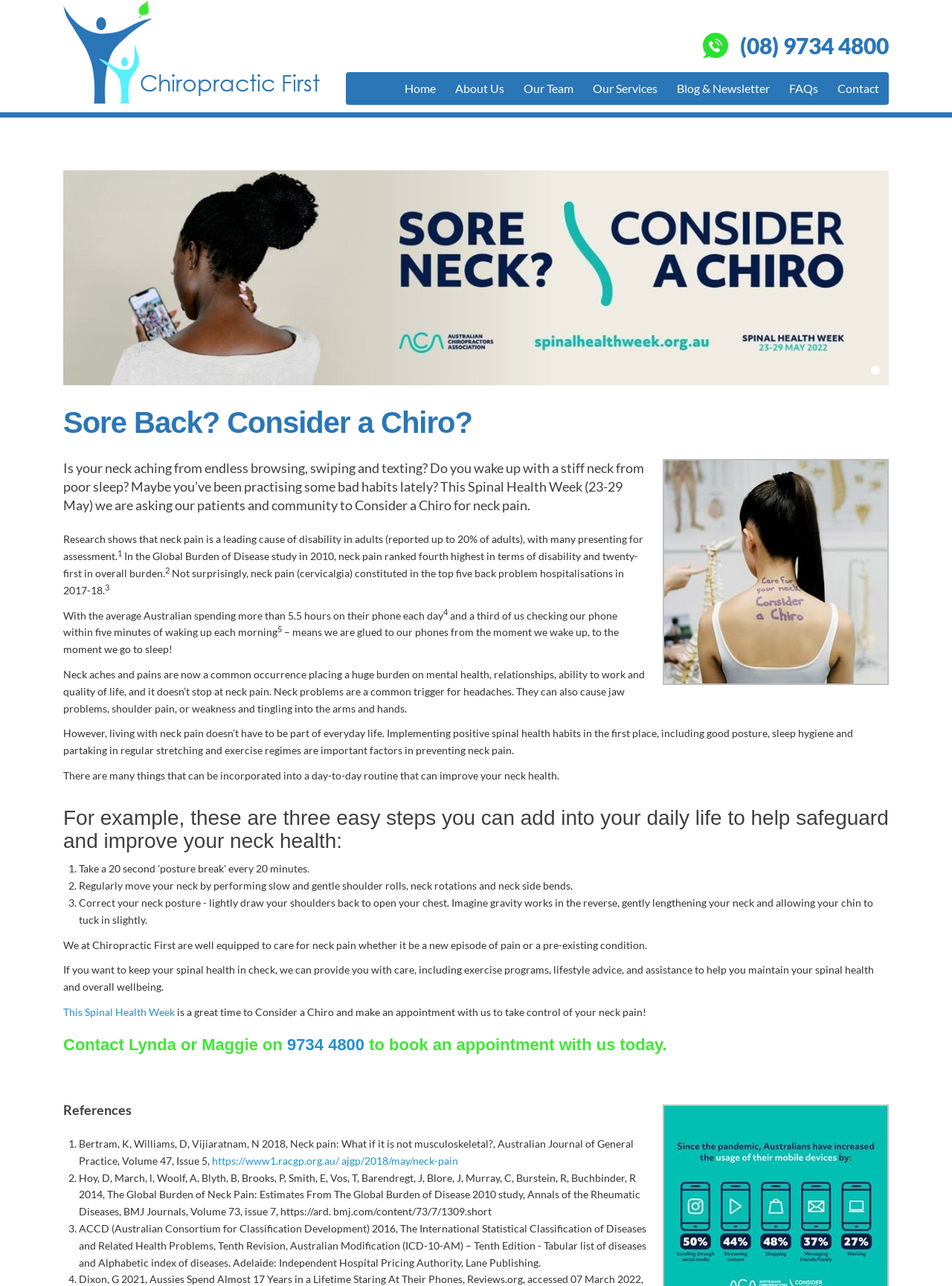Locate the UI element described by https://www1.racgp.org.au/ ajgp/2018/may/neck-pain and provide its bounding box coordinates. Use the format (top-left x, top-left y, bottom-right x, bottom-right y) with all values as floating point numbers between 0 and 1.

[0.223, 0.898, 0.481, 0.907]